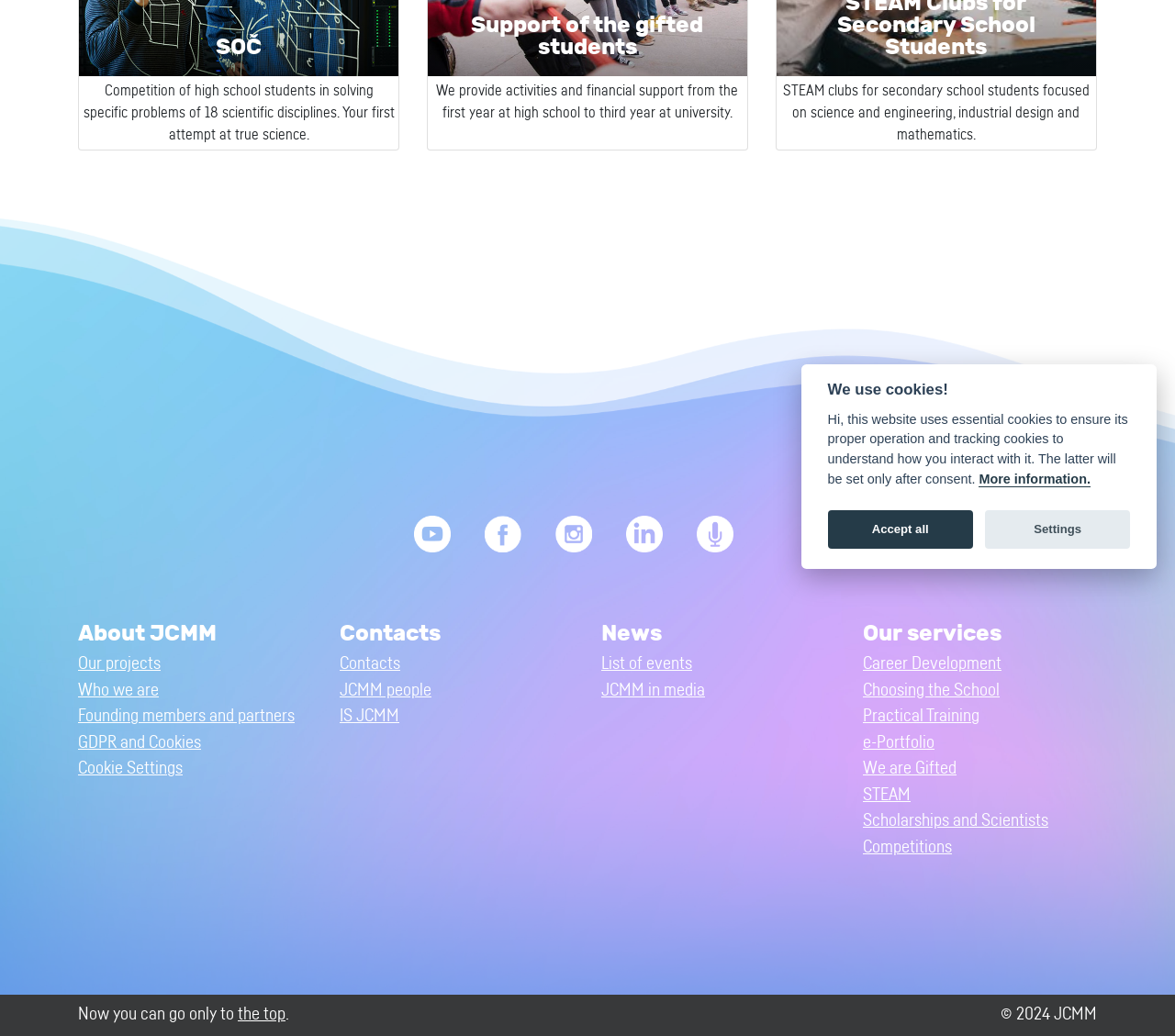Provide the bounding box coordinates for the specified HTML element described in this description: "Cookie Settings". The coordinates should be four float numbers ranging from 0 to 1, in the format [left, top, right, bottom].

[0.066, 0.734, 0.155, 0.751]